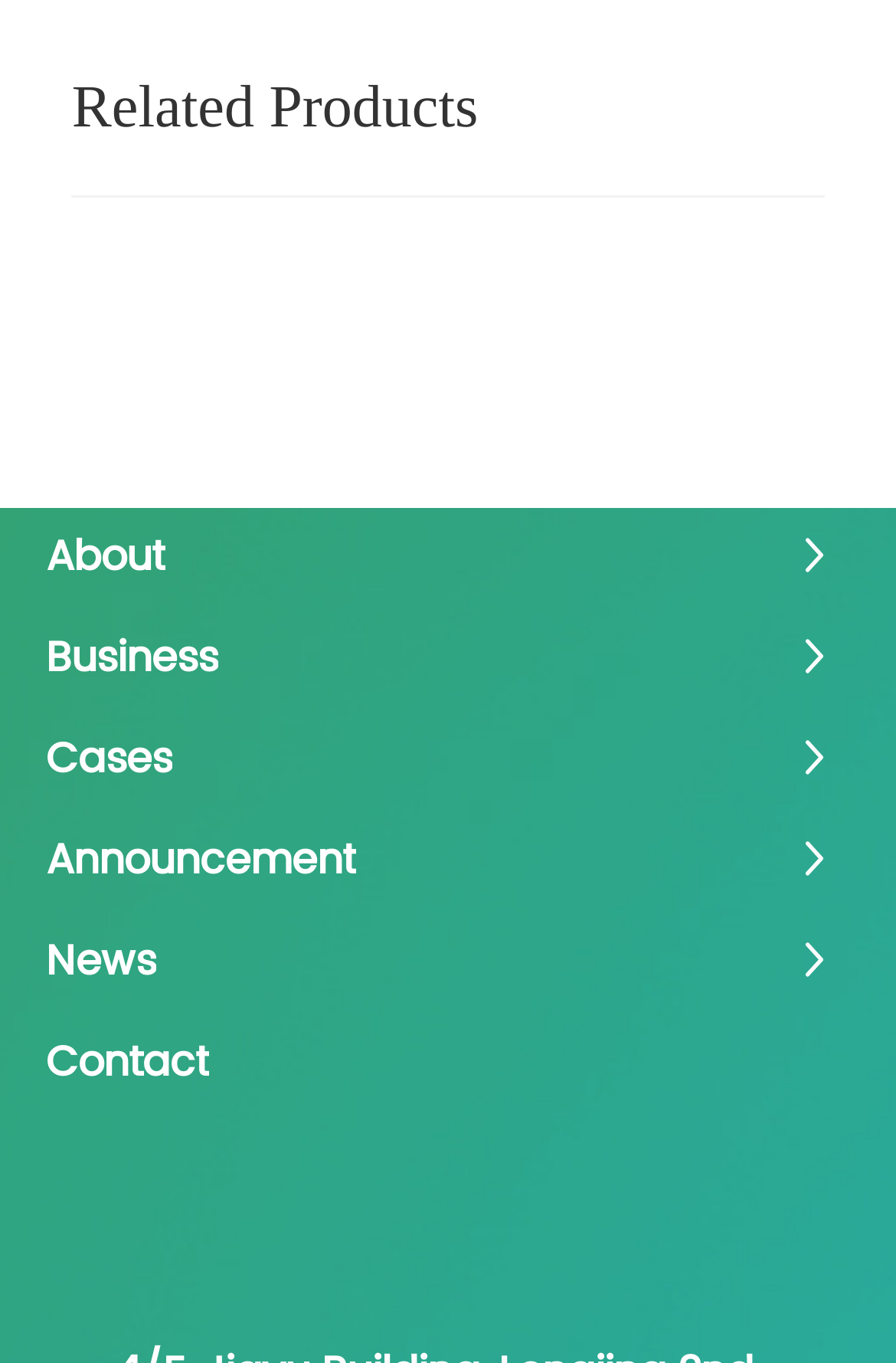What is the purpose of the images?
Using the visual information, answer the question in a single word or phrase.

Icons